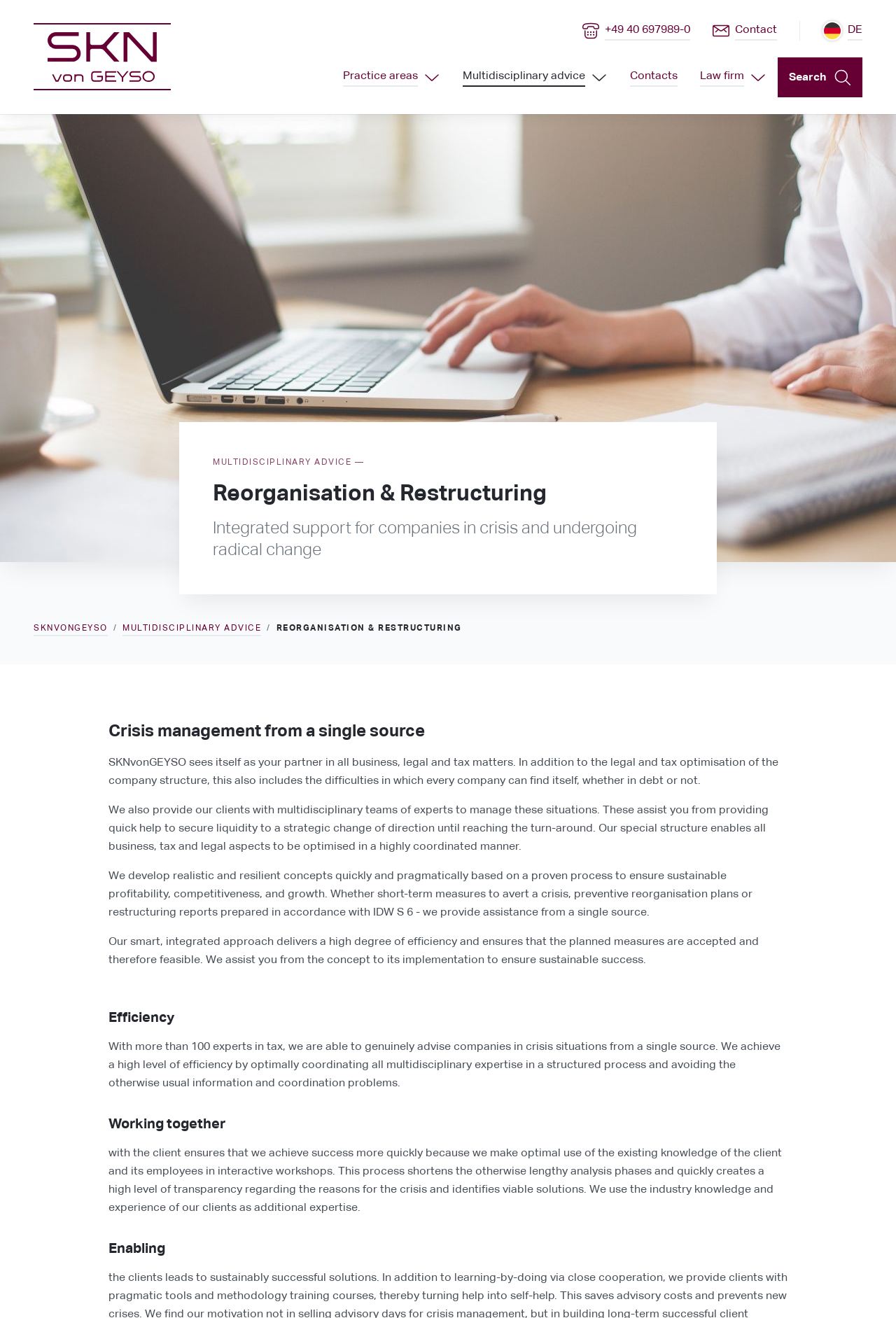Could you determine the bounding box coordinates of the clickable element to complete the instruction: "Read the ATV UTV Winch Buyer's Guide"? Provide the coordinates as four float numbers between 0 and 1, i.e., [left, top, right, bottom].

None